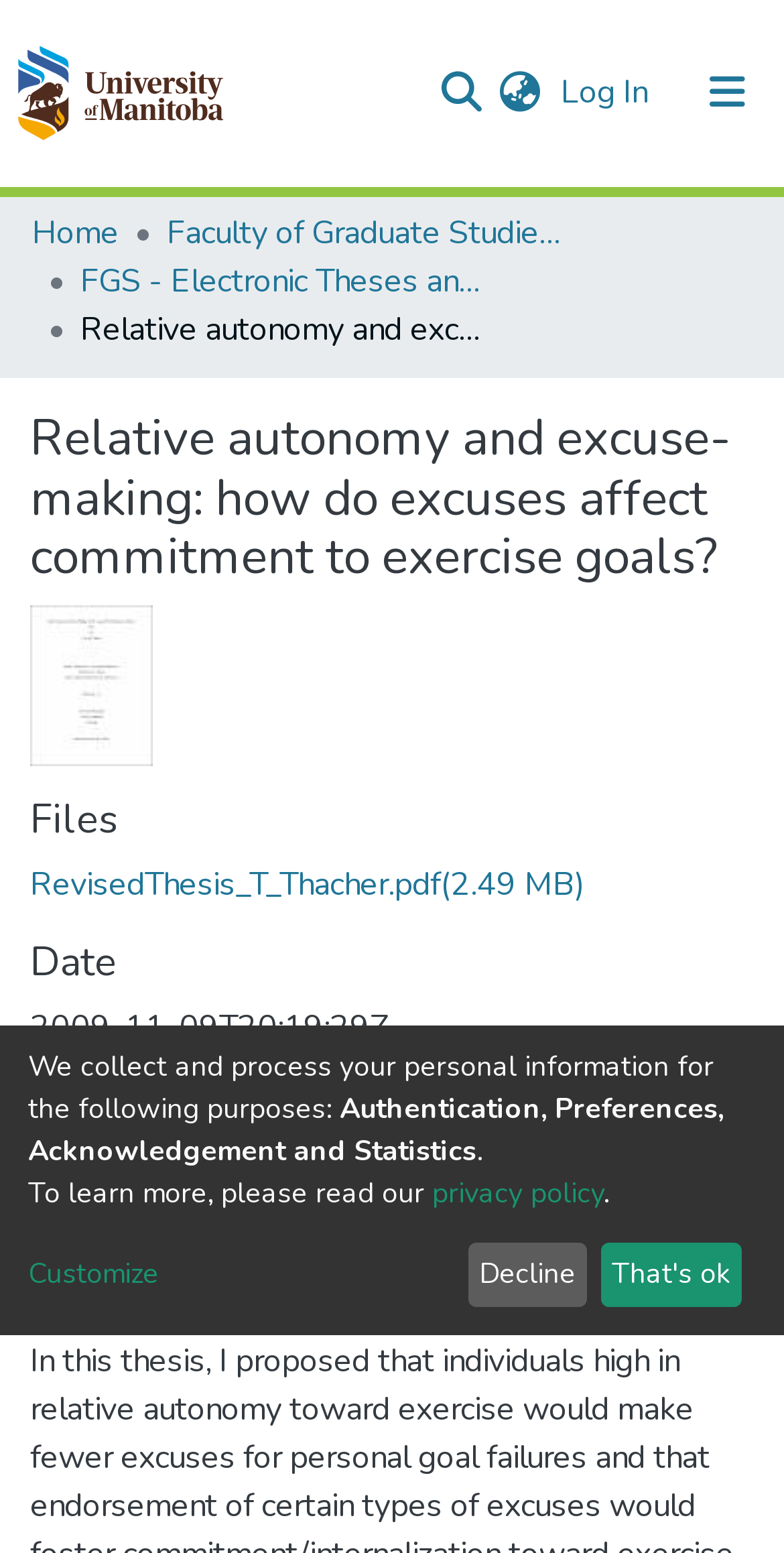Extract the bounding box coordinates for the described element: "aria-label="Language switch" title="Language switch"". The coordinates should be represented as four float numbers between 0 and 1: [left, top, right, bottom].

[0.621, 0.044, 0.705, 0.075]